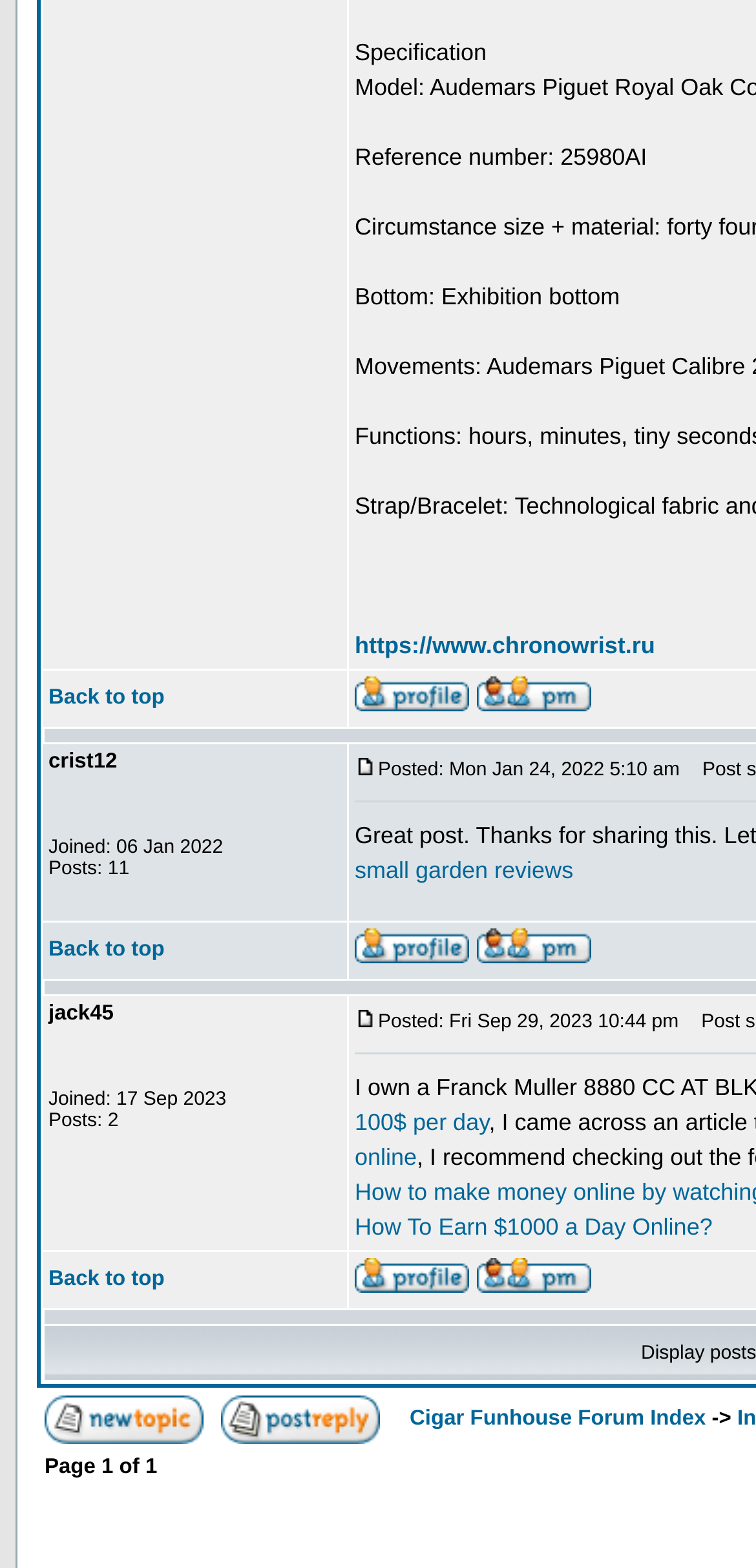Locate the bounding box of the UI element described in the following text: "Cigar Funhouse Forum Index".

[0.542, 0.898, 0.934, 0.913]